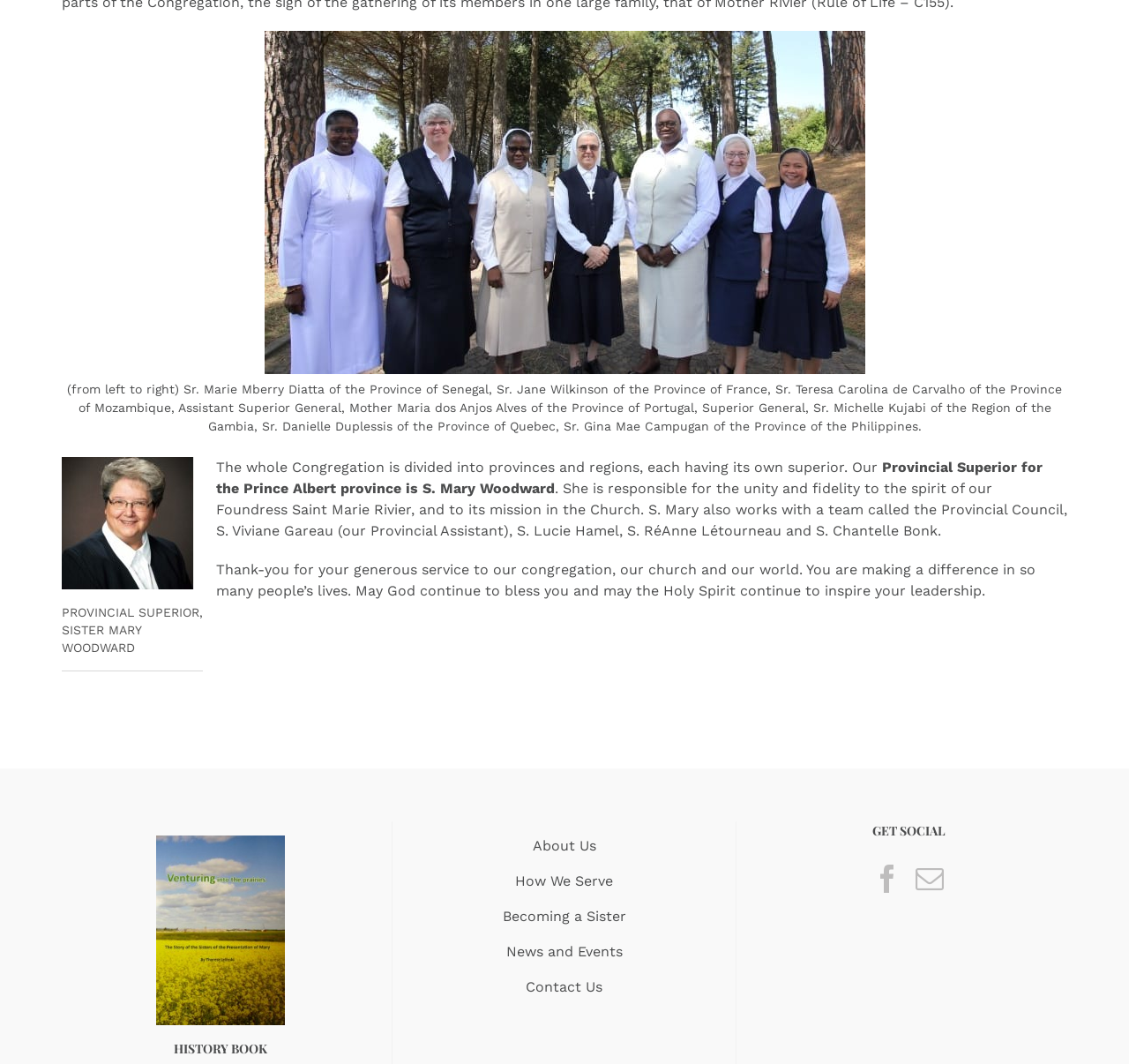Could you indicate the bounding box coordinates of the region to click in order to complete this instruction: "Explore the 'History Book'".

[0.055, 0.977, 0.335, 0.994]